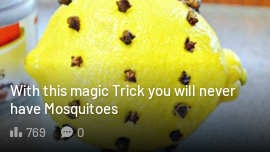Refer to the screenshot and give an in-depth answer to this question: What is the purpose of the cloves on the lemon?

According to the caption, the cloves on the lemon are part of a natural remedy for repelling mosquitoes, suggesting that they have a role in deterring or keeping mosquitoes away.